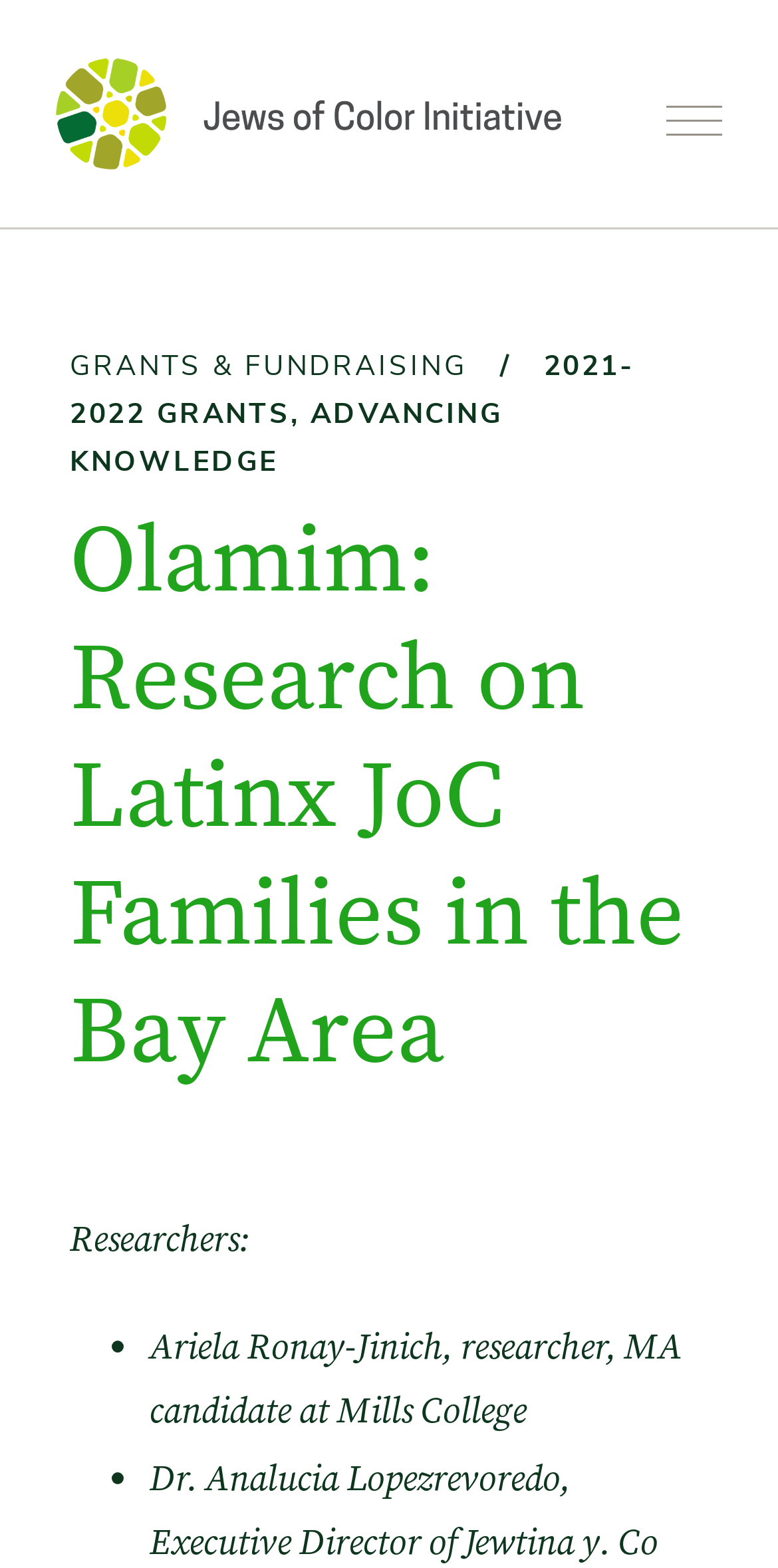Detail the various sections and features of the webpage.

The webpage is about the "Olamim: Research on Latinx JoC Families in the Bay Area" project, which explores how Latinx Jewish families navigate their multicultural identities when making educational choices for their children. 

At the top left of the page, there is a link to the "Jews of Color Initiative" accompanied by an image with the same name. 

Below this, there is a heading that spans almost the entire width of the page, which contains three links: "GRANTS & FUNDRAISING", "2021-2022 GRANTS", and "ADVANCING KNOWLEDGE". The heading also includes the title "Olamim: Research on Latinx JoC Families in the Bay Area". 

Further down, there is a section that lists the researchers involved in the project. The section is headed by the text "Researchers:", followed by a list of two researchers: Ariela Ronay-Jinich, a researcher and MA candidate at Mills College, and Dr. Analucia Lopezrevoredo, the Executive Director of Jewtina y Co. Each researcher's name is preceded by a bullet point.